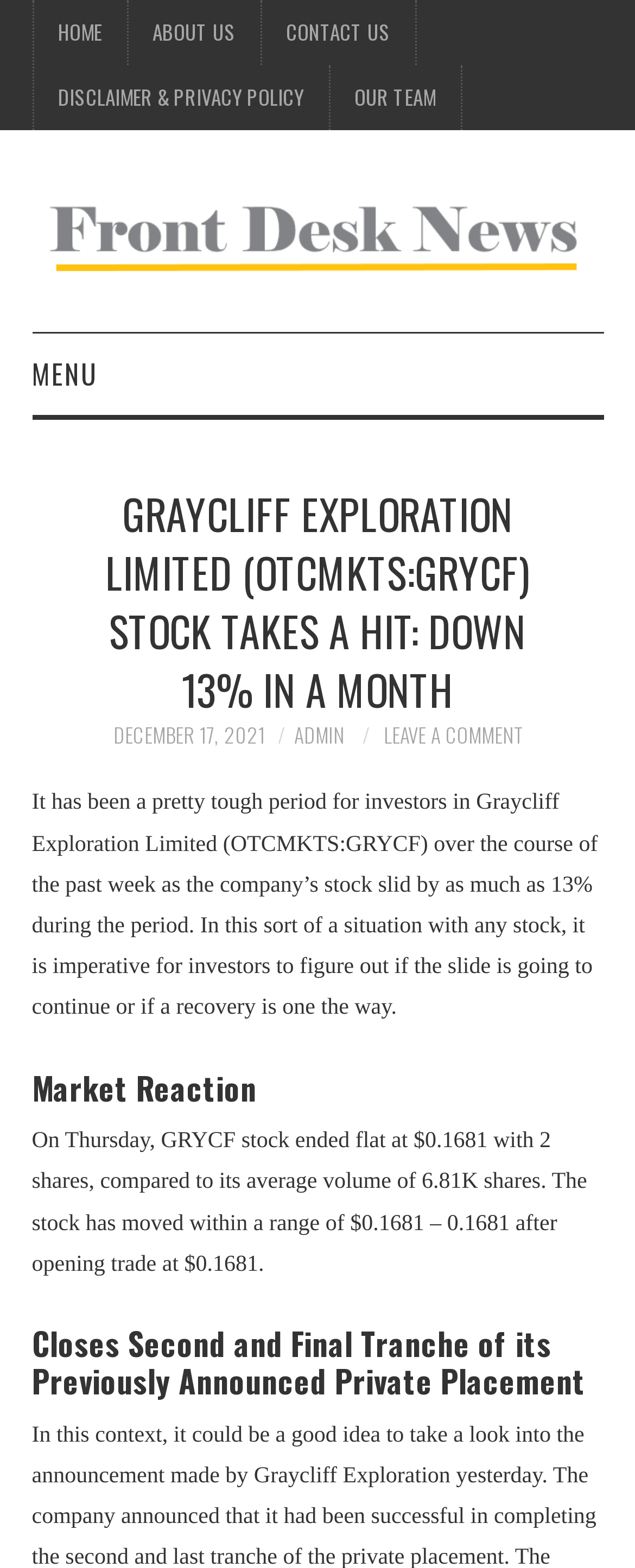Find the bounding box coordinates of the element to click in order to complete the given instruction: "go to home page."

[0.053, 0.0, 0.199, 0.042]